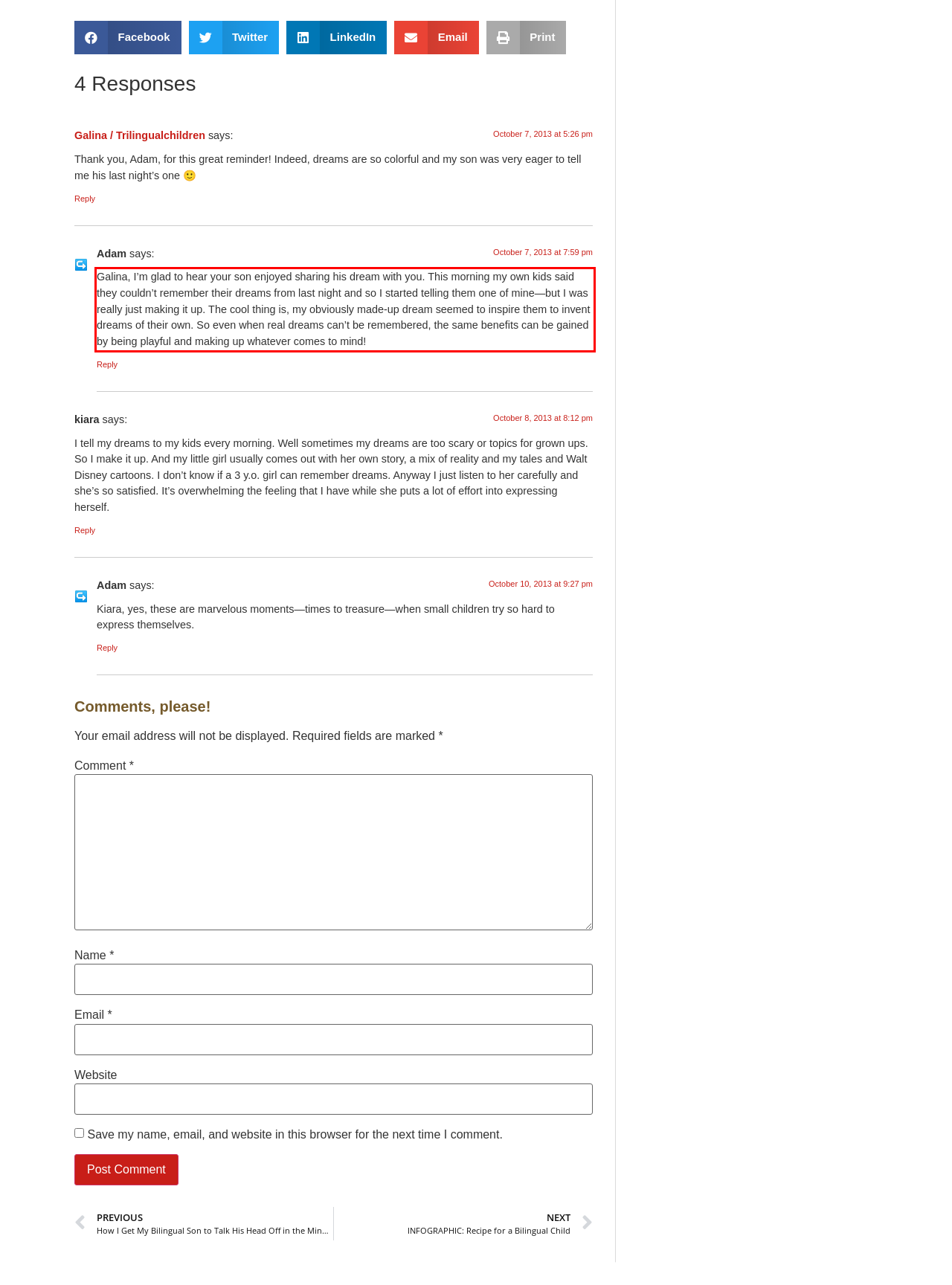You are provided with a screenshot of a webpage featuring a red rectangle bounding box. Extract the text content within this red bounding box using OCR.

Galina, I’m glad to hear your son enjoyed sharing his dream with you. This morning my own kids said they couldn’t remember their dreams from last night and so I started telling them one of mine—but I was really just making it up. The cool thing is, my obviously made-up dream seemed to inspire them to invent dreams of their own. So even when real dreams can’t be remembered, the same benefits can be gained by being playful and making up whatever comes to mind!